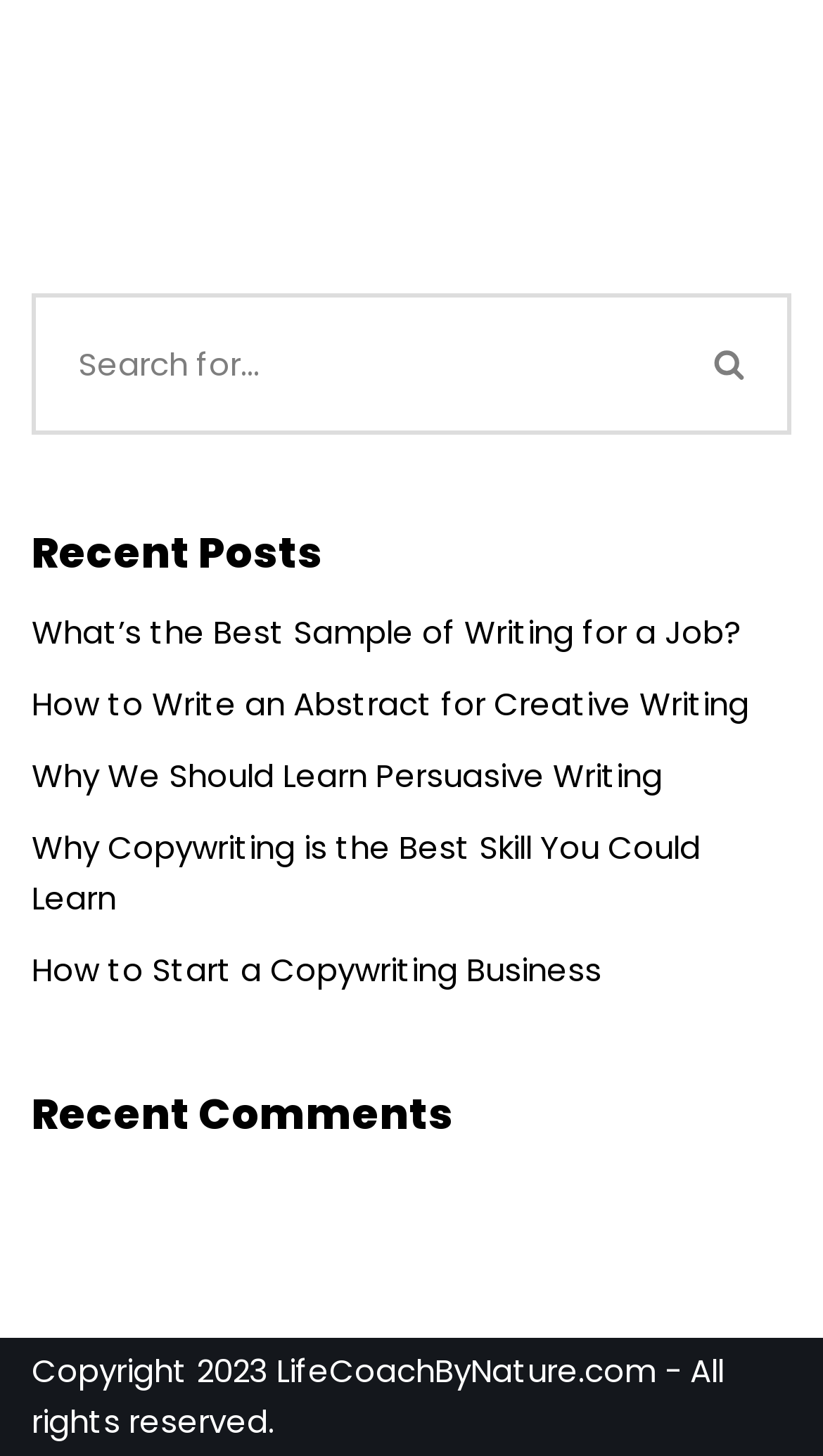What is the text above the links under Recent Posts?
Give a single word or phrase as your answer by examining the image.

Recent Posts